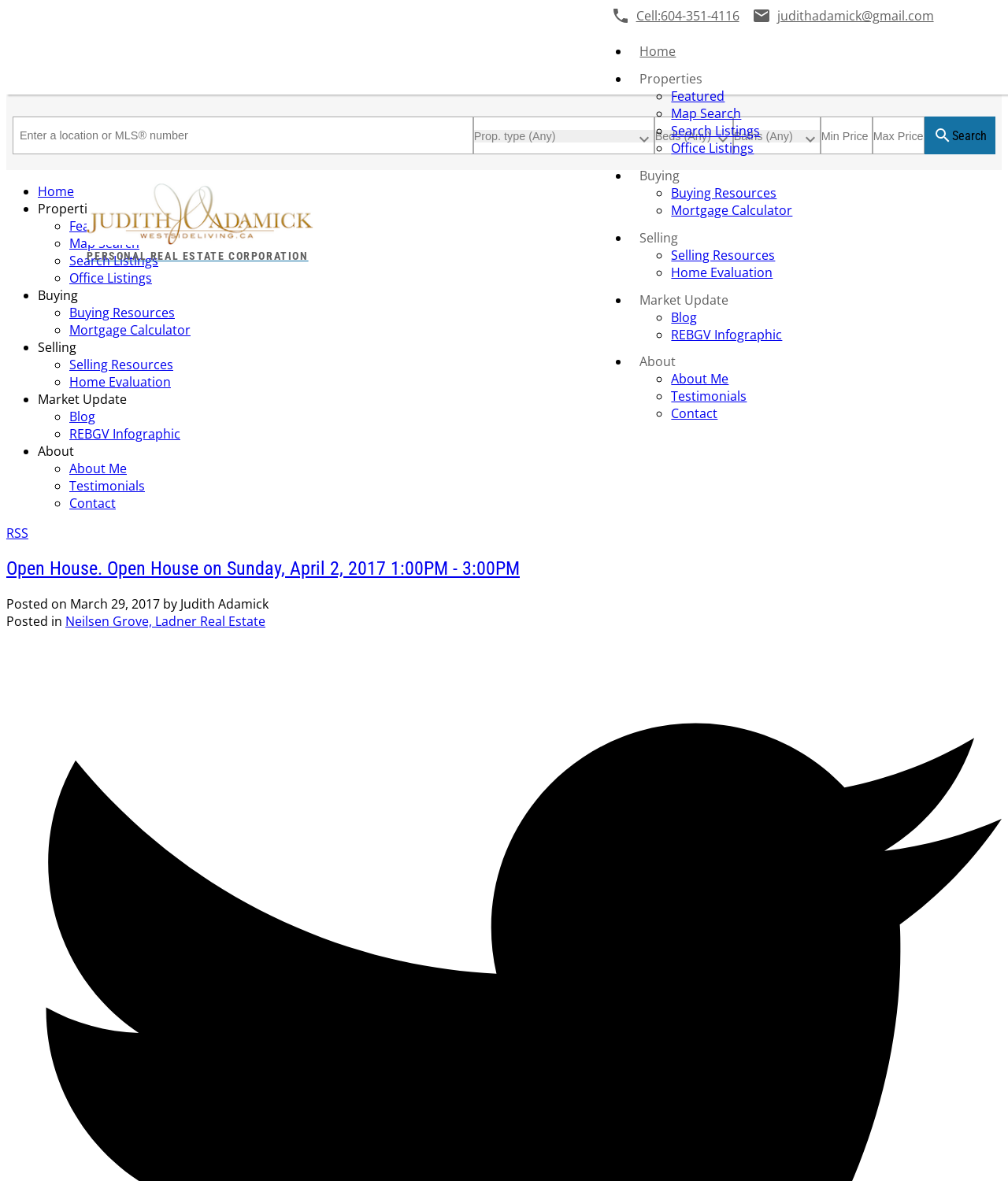Provide your answer in one word or a succinct phrase for the question: 
What is the phone number of Judith Adamick?

604-351-4116